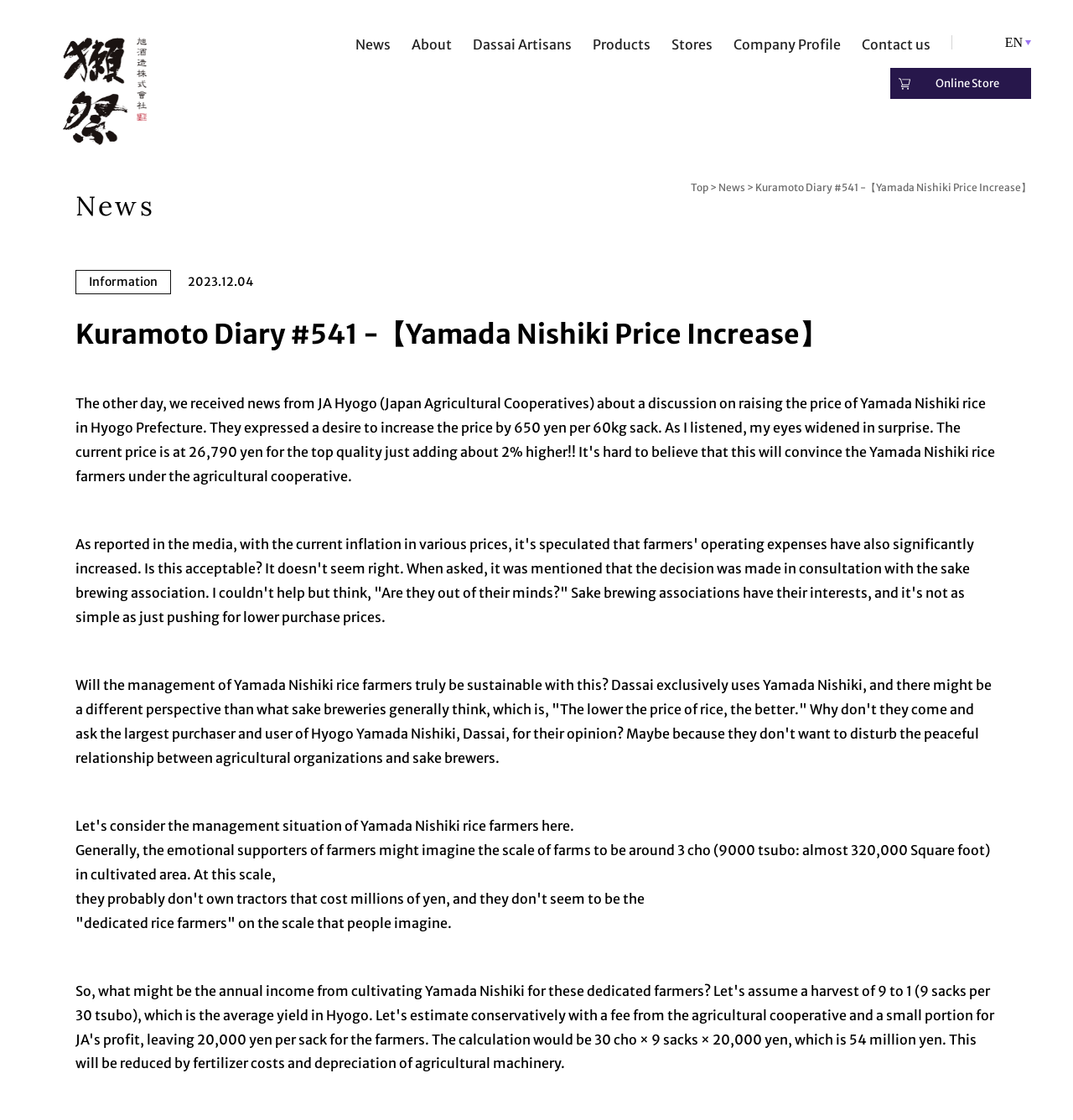What is the topic of the Kuramoto Diary #541?
Analyze the image and deliver a detailed answer to the question.

The topic of the Kuramoto Diary #541 is the Yamada Nishiki Price Increase, which is mentioned in the title of the diary and discussed throughout the text.